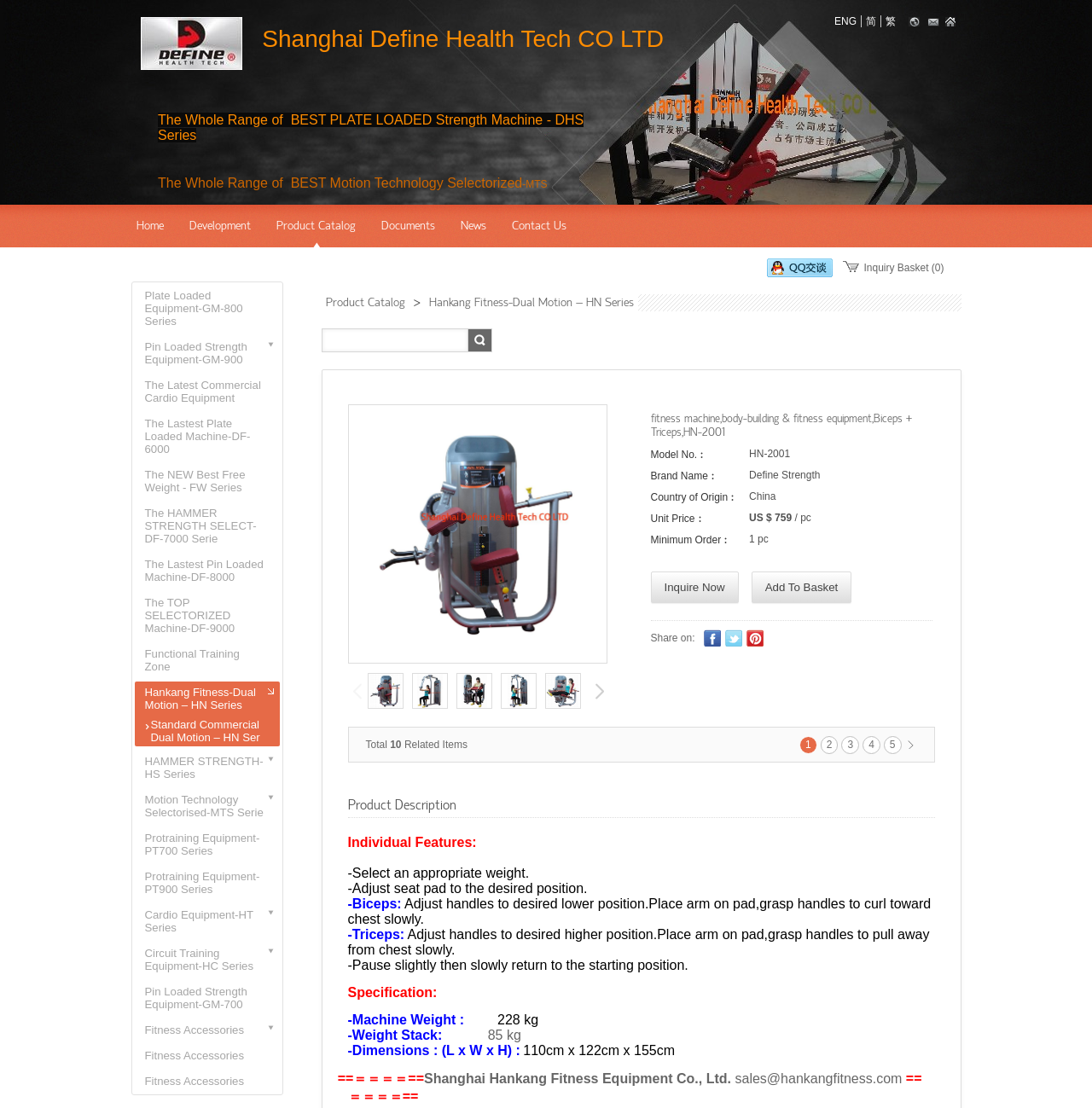Provide the bounding box for the UI element matching this description: "Plate Loaded Equipment-GM-800 Series".

[0.123, 0.257, 0.256, 0.299]